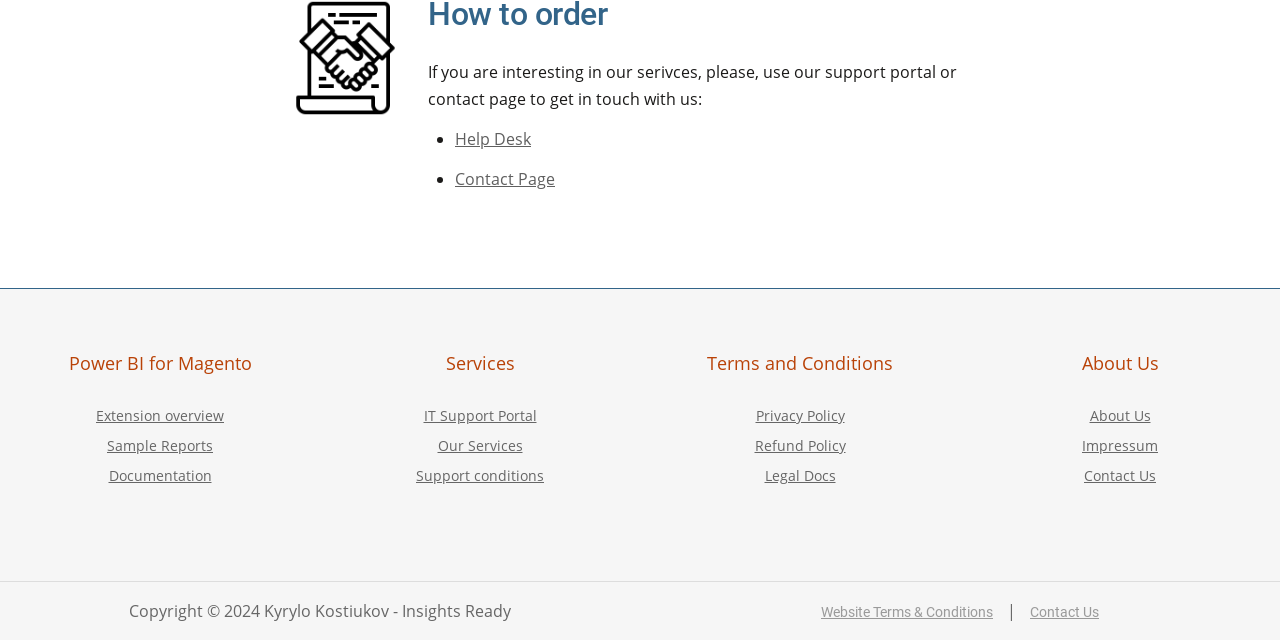What type of software is related to Magento?
Please provide a single word or phrase as the answer based on the screenshot.

Power BI